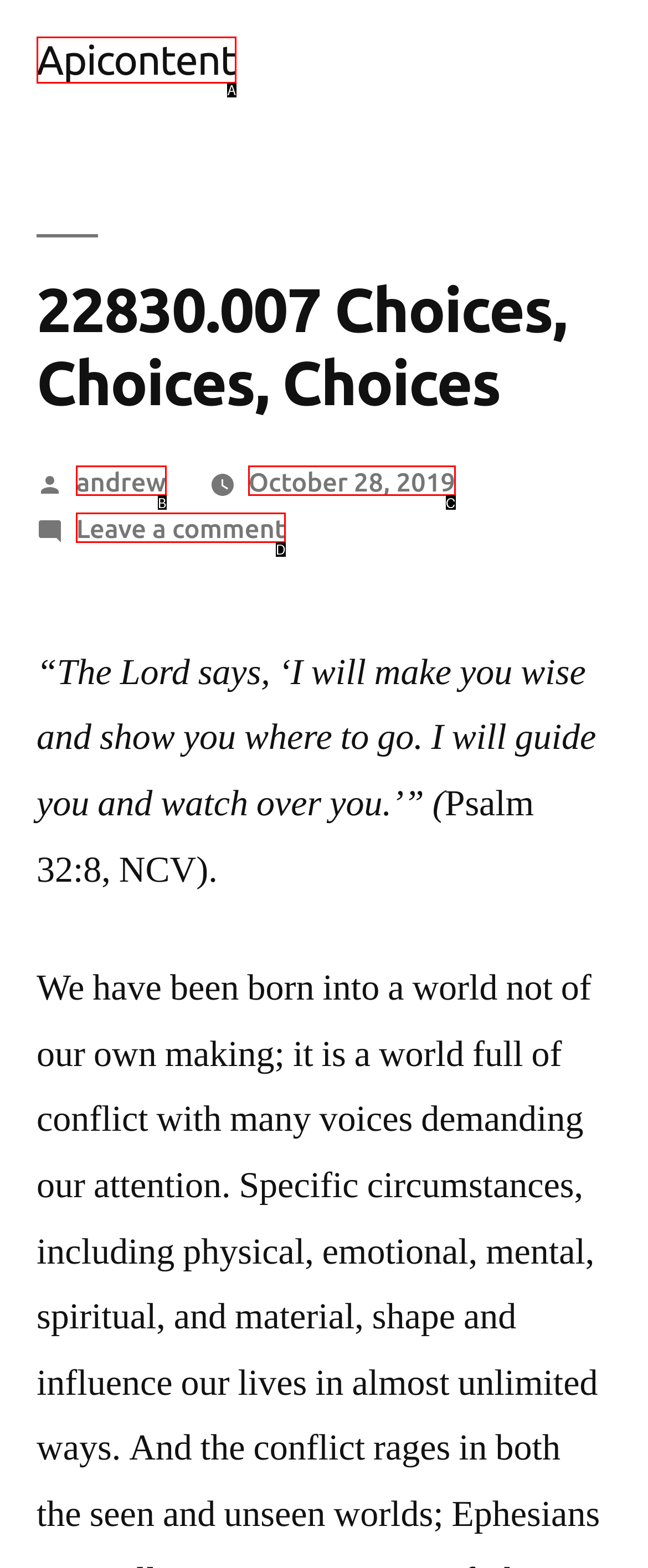Tell me which one HTML element best matches the description: October 28, 2019September 20, 2022 Answer with the option's letter from the given choices directly.

C